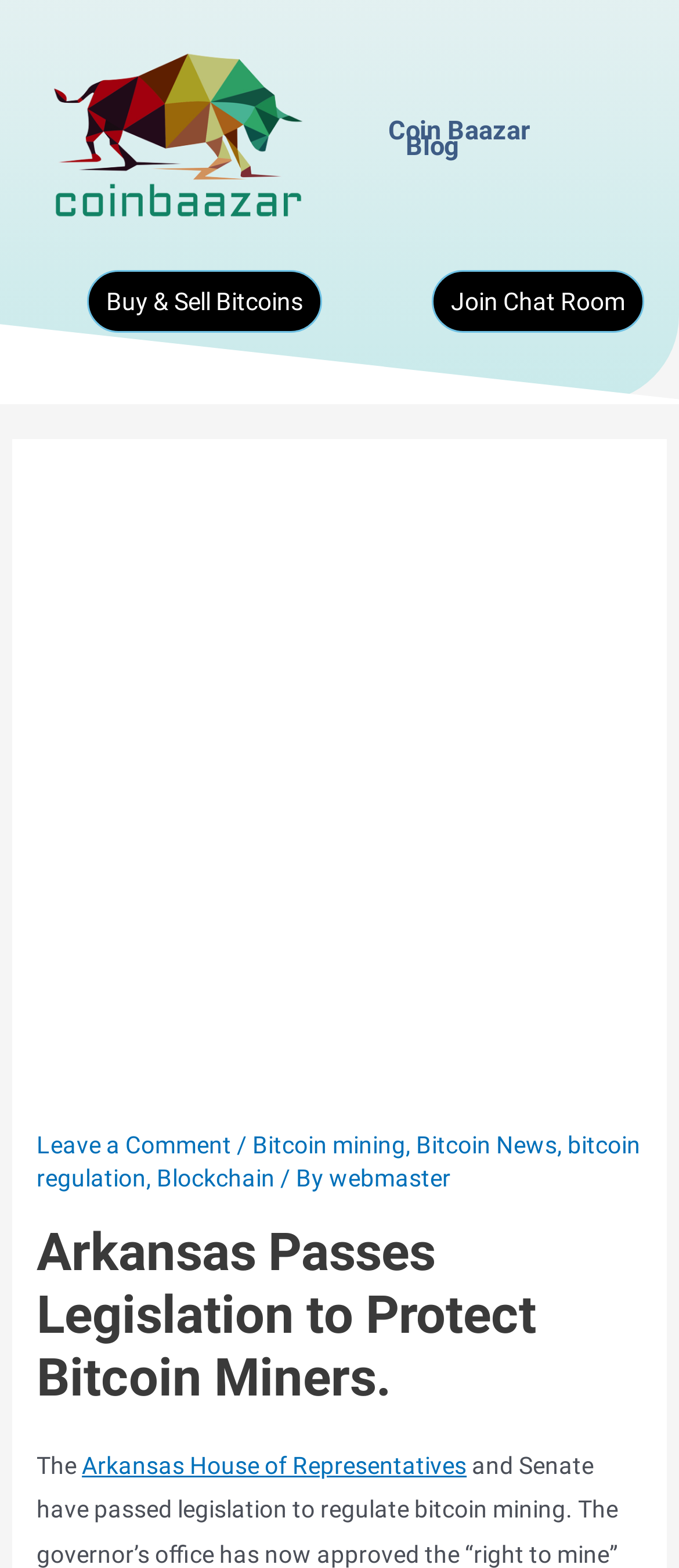Look at the image and give a detailed response to the following question: What is the purpose of the button on the top left?

The button on the top left has a bounding box coordinates [0.128, 0.172, 0.474, 0.212] and its text is 'Buy & Sell Bitcoins', indicating its purpose.